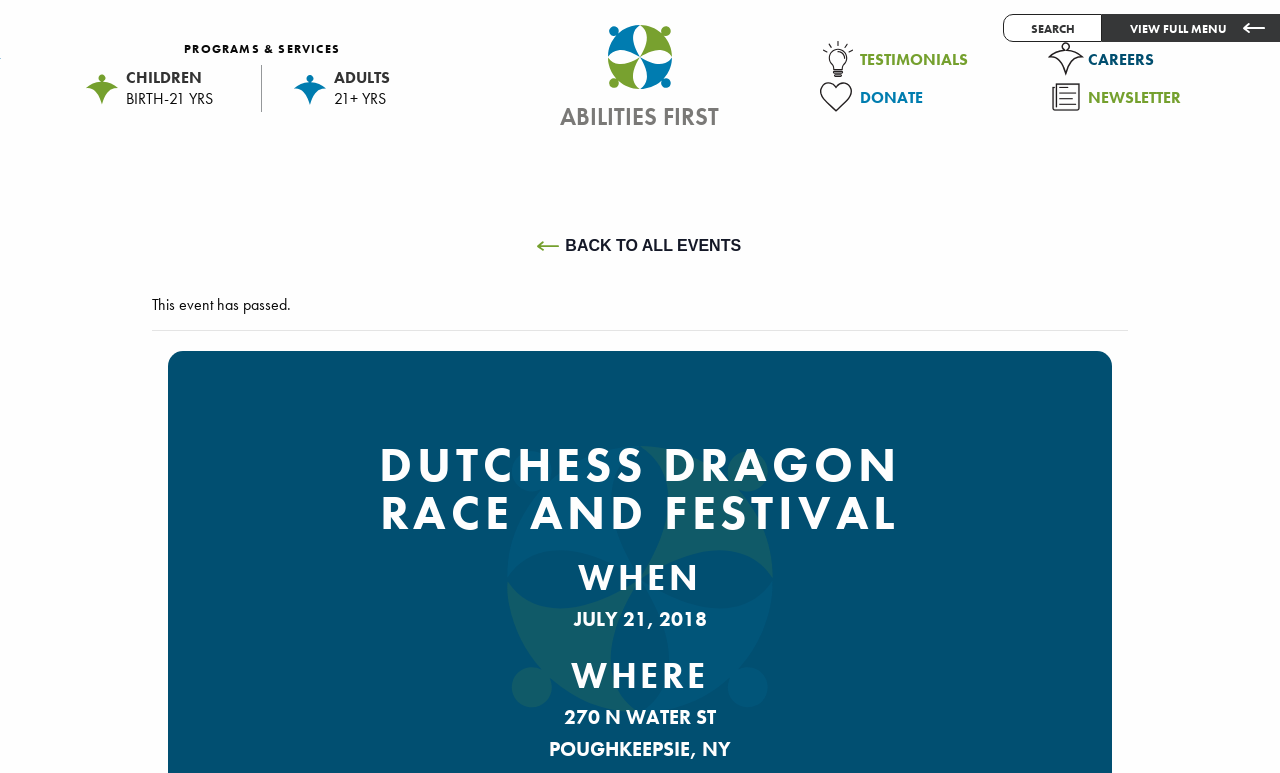What is the name of the organization?
Utilize the image to construct a detailed and well-explained answer.

I found the answer by looking at the top-level heading 'Dutchess Dragon Race and Festival | Abilities First' and the link 'Back to Home ABILITIES FIRST', which suggests that Abilities First is the name of the organization.